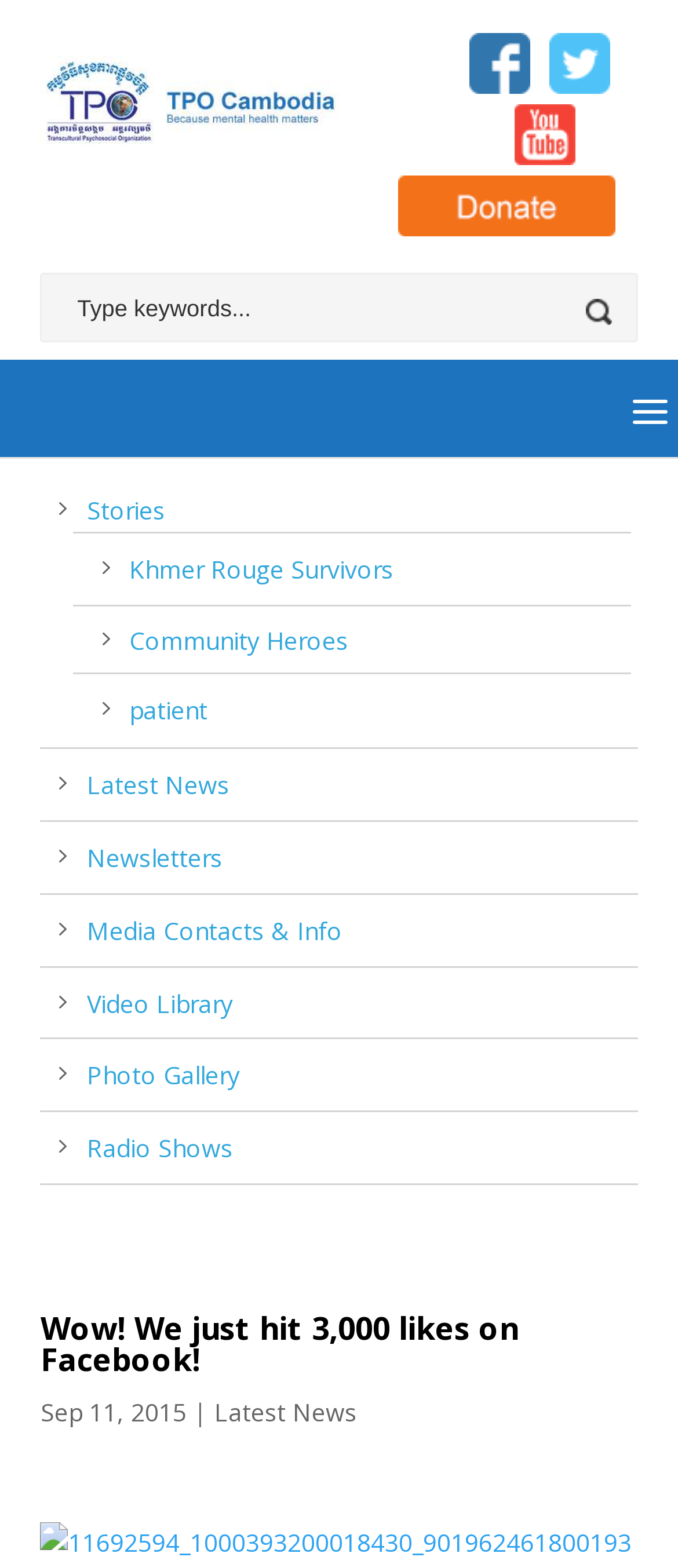Please analyze the image and provide a thorough answer to the question:
What is the theme of the website?

The theme of the website is likely related to mental health, as the organization's name and the content available on the website suggest a focus on this topic.